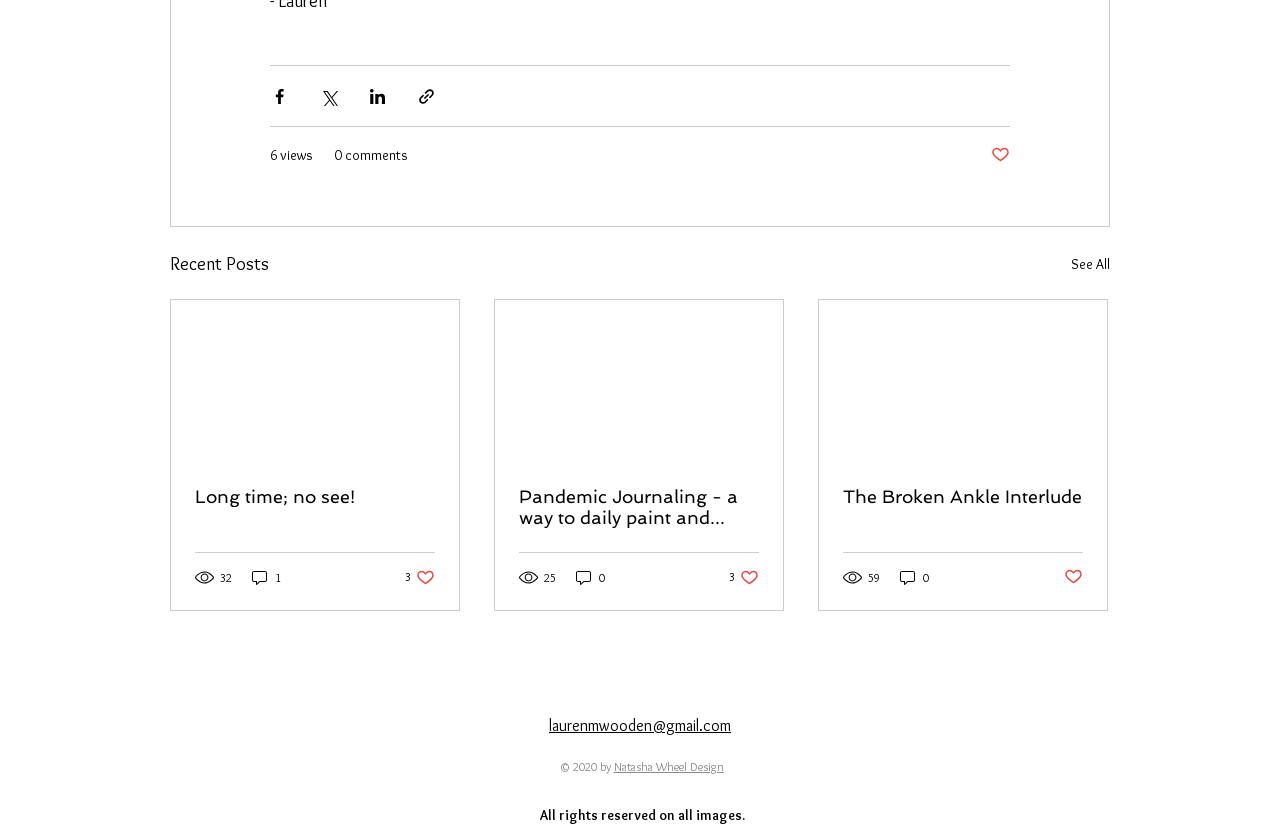Find the bounding box coordinates for the HTML element described as: "aria-label="Facebook Black Round"". The coordinates should consist of four float values between 0 and 1, i.e., [left, top, right, bottom].

[0.492, 0.807, 0.512, 0.837]